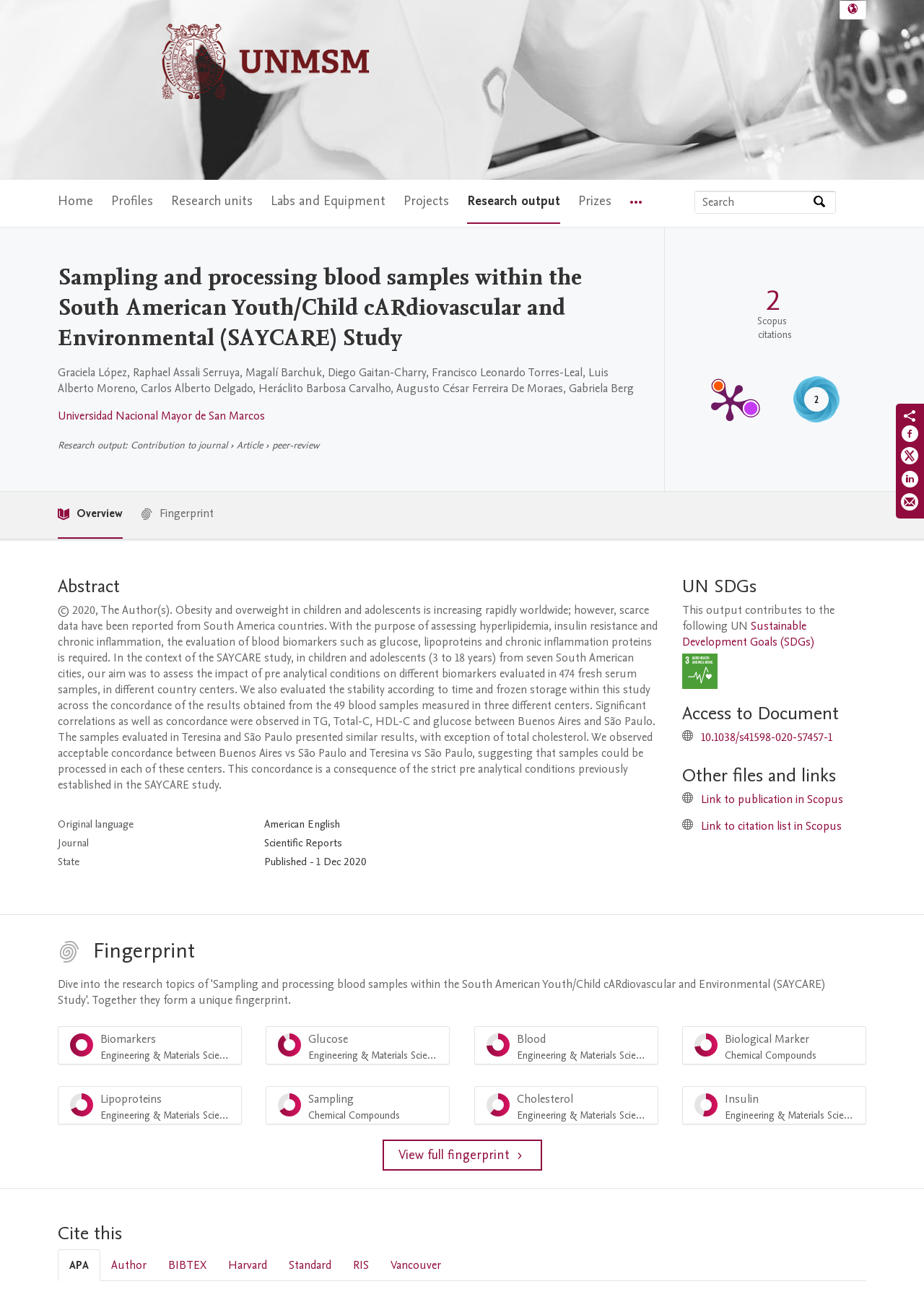Using the element description: "Sampling Chemical Compounds 66%", determine the bounding box coordinates. The coordinates should be in the format [left, top, right, bottom], with values between 0 and 1.

[0.288, 0.838, 0.487, 0.867]